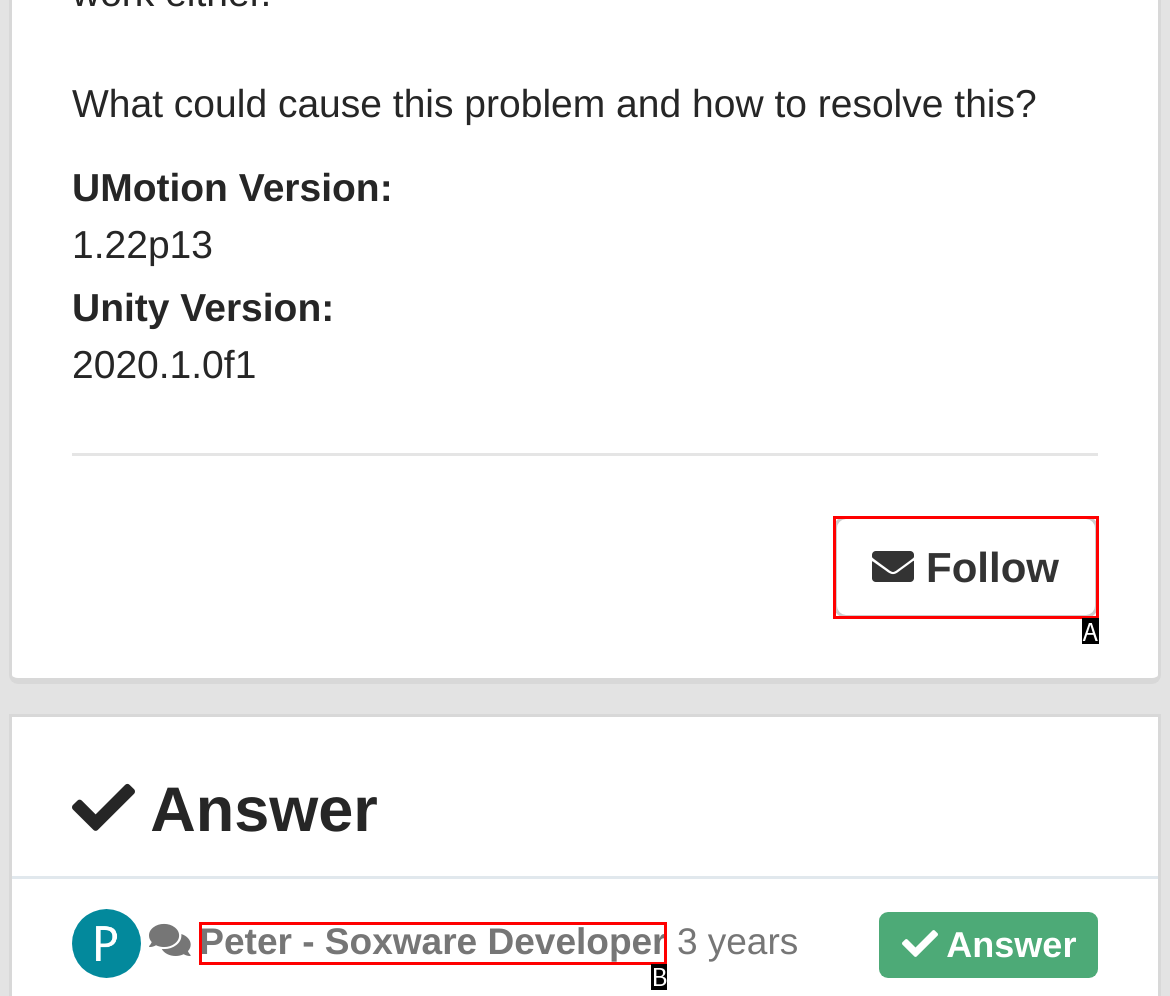Given the description: Peter - Soxware Developer, pick the option that matches best and answer with the corresponding letter directly.

B